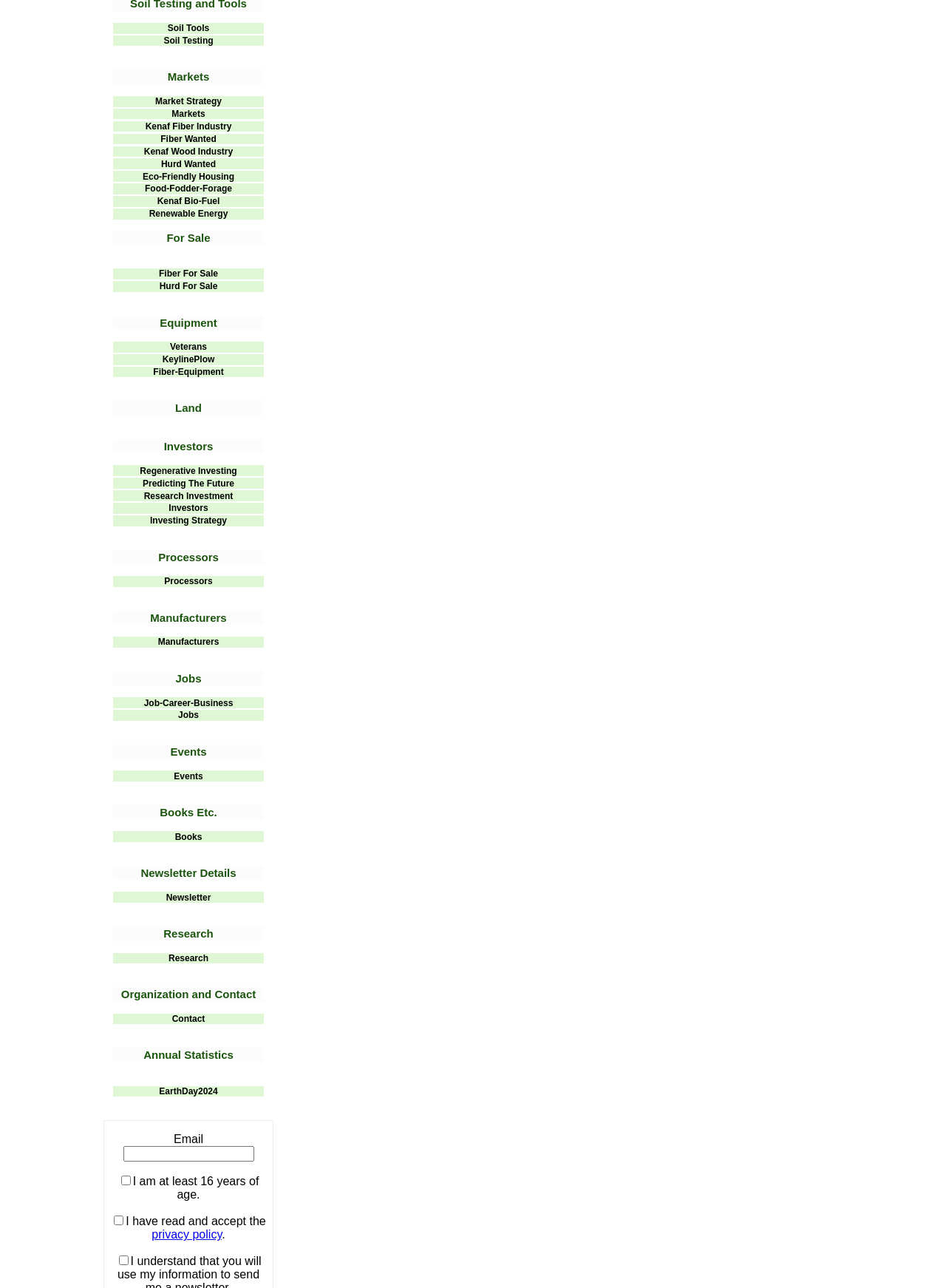Predict the bounding box coordinates of the UI element that matches this description: "Veterans". The coordinates should be in the format [left, top, right, bottom] with each value between 0 and 1.

[0.12, 0.265, 0.279, 0.274]